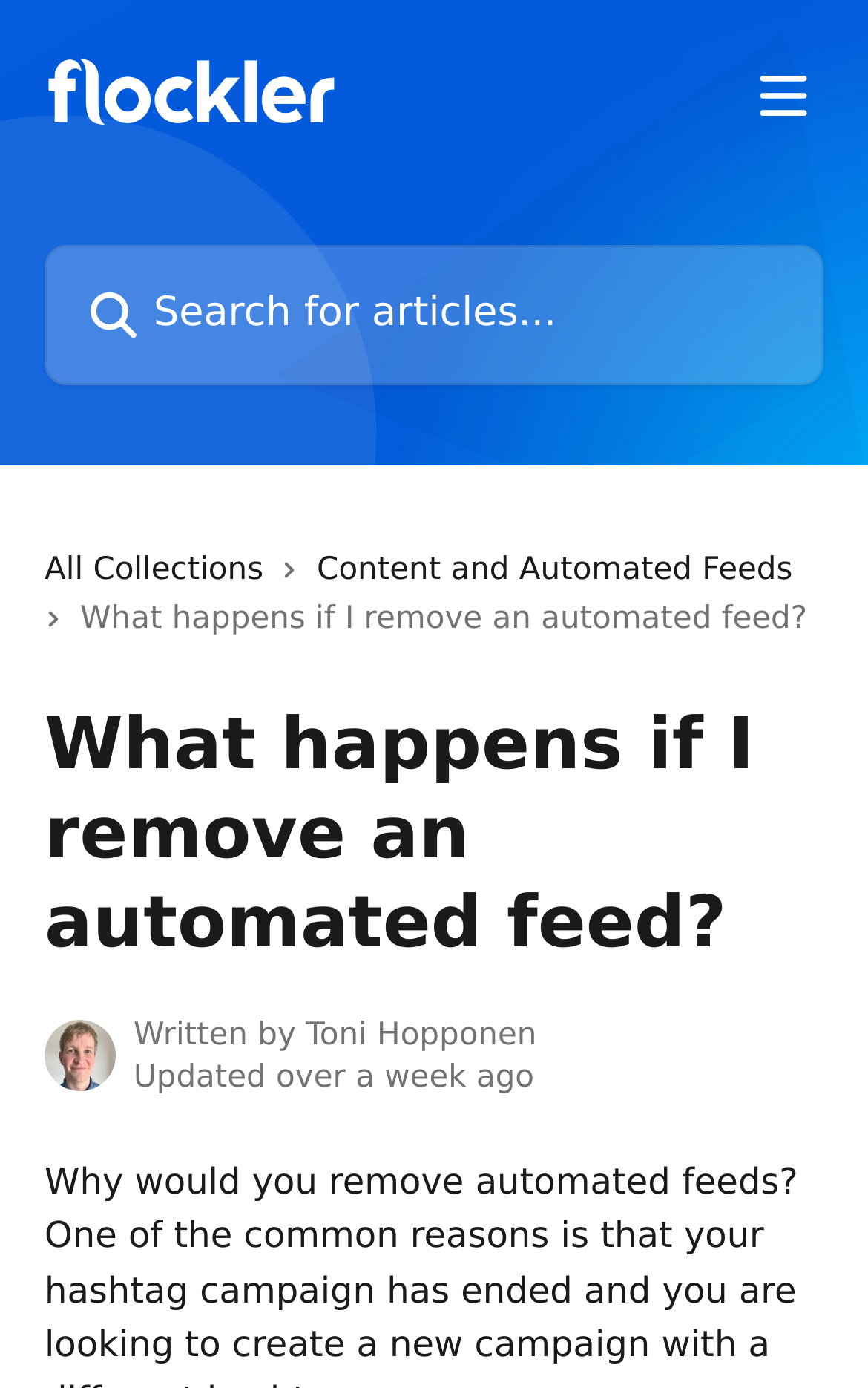Locate the bounding box of the UI element described in the following text: "name="q" placeholder="Search for articles..."".

[0.051, 0.176, 0.949, 0.277]